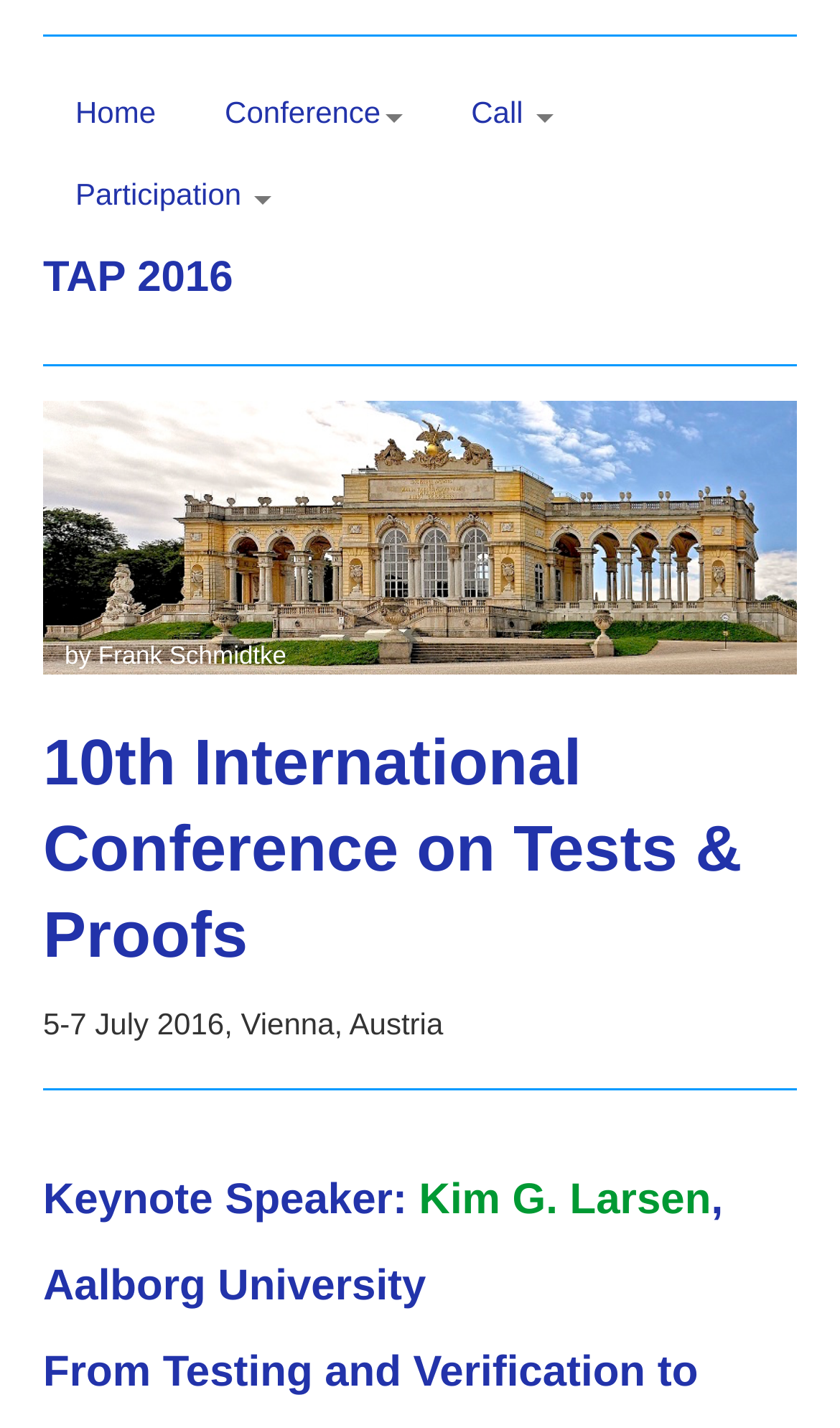Provide a brief response in the form of a single word or phrase:
What is the date of the conference?

5-7 July 2016